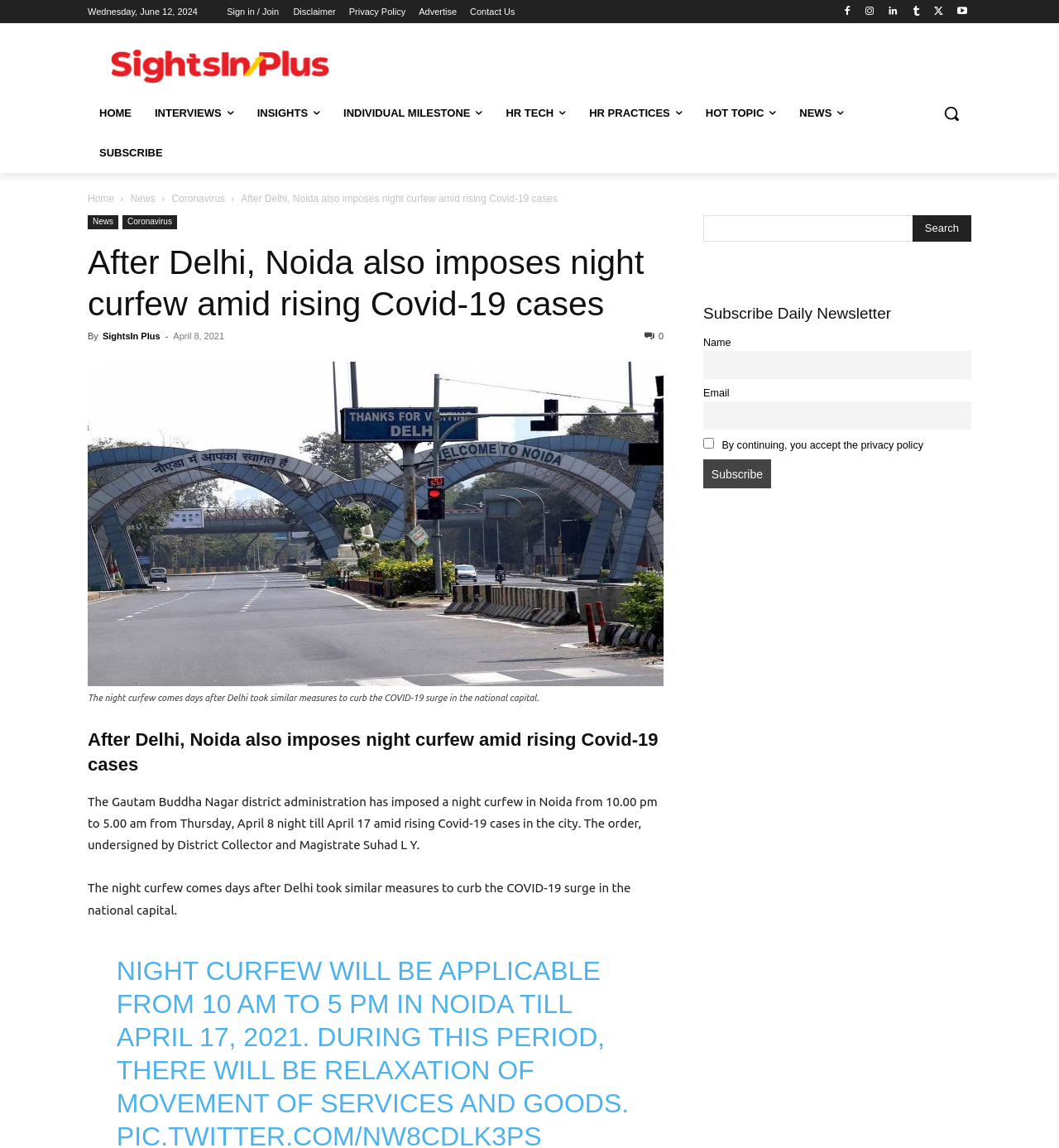Please determine the bounding box coordinates for the element that should be clicked to follow these instructions: "Click on the 'Sign in / Join' link".

[0.214, 0.0, 0.263, 0.02]